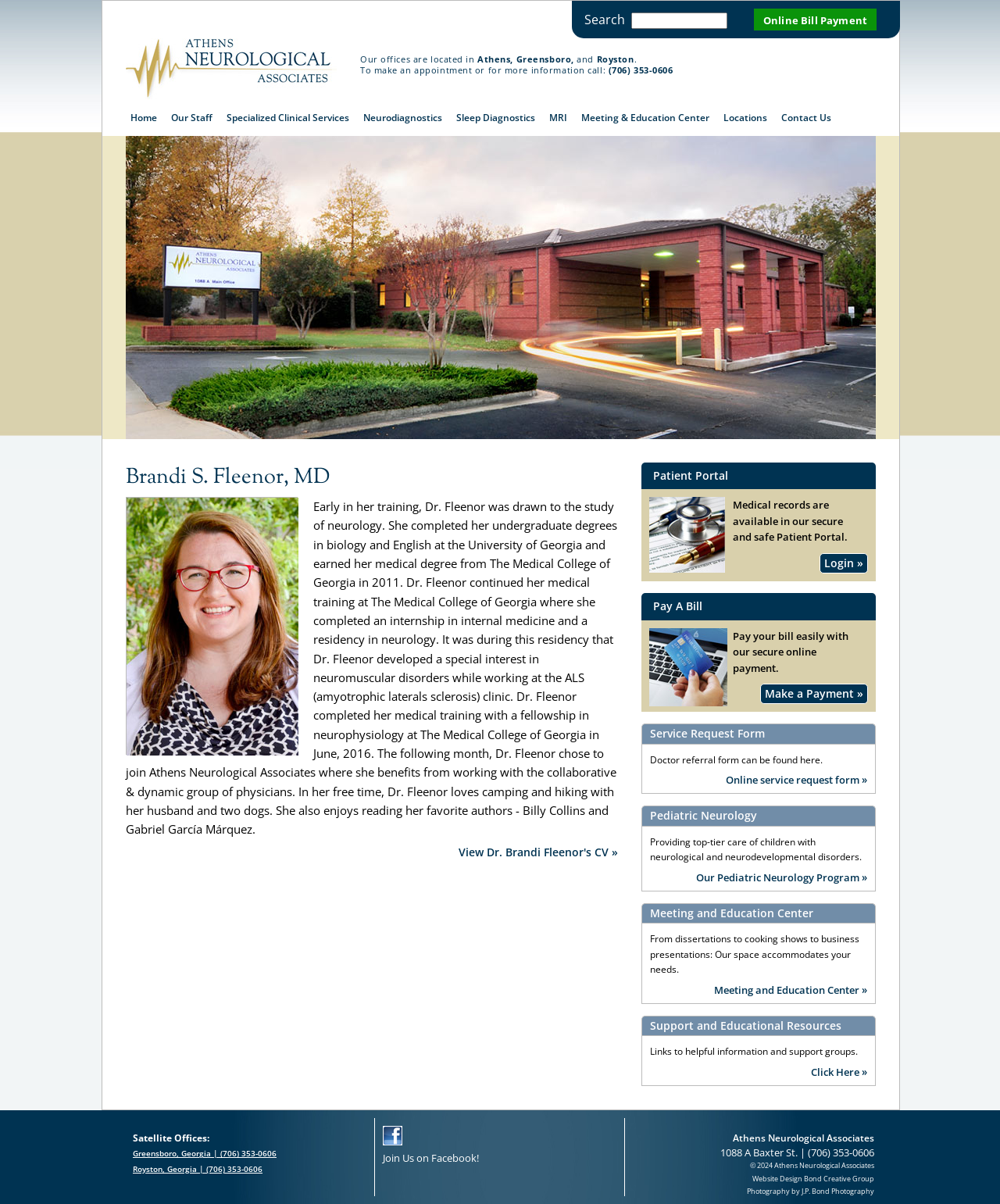Answer the question with a brief word or phrase:
What is the address of Athens Neurological Associates?

1088 A Baxter St.